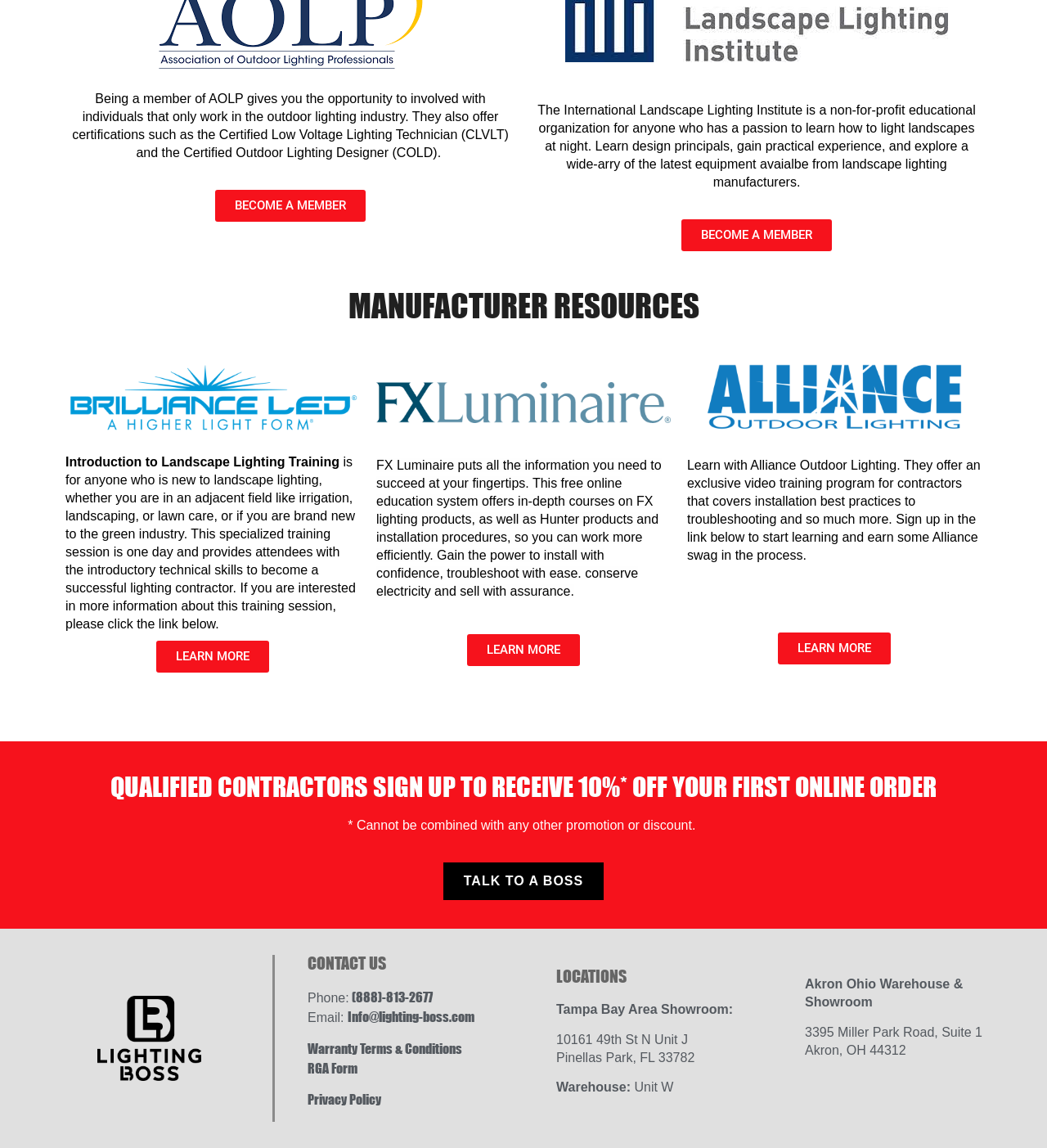What is the name of the certification offered by AOLP?
From the image, provide a succinct answer in one word or a short phrase.

Certified Low Voltage Lighting Technician (CLVLT)